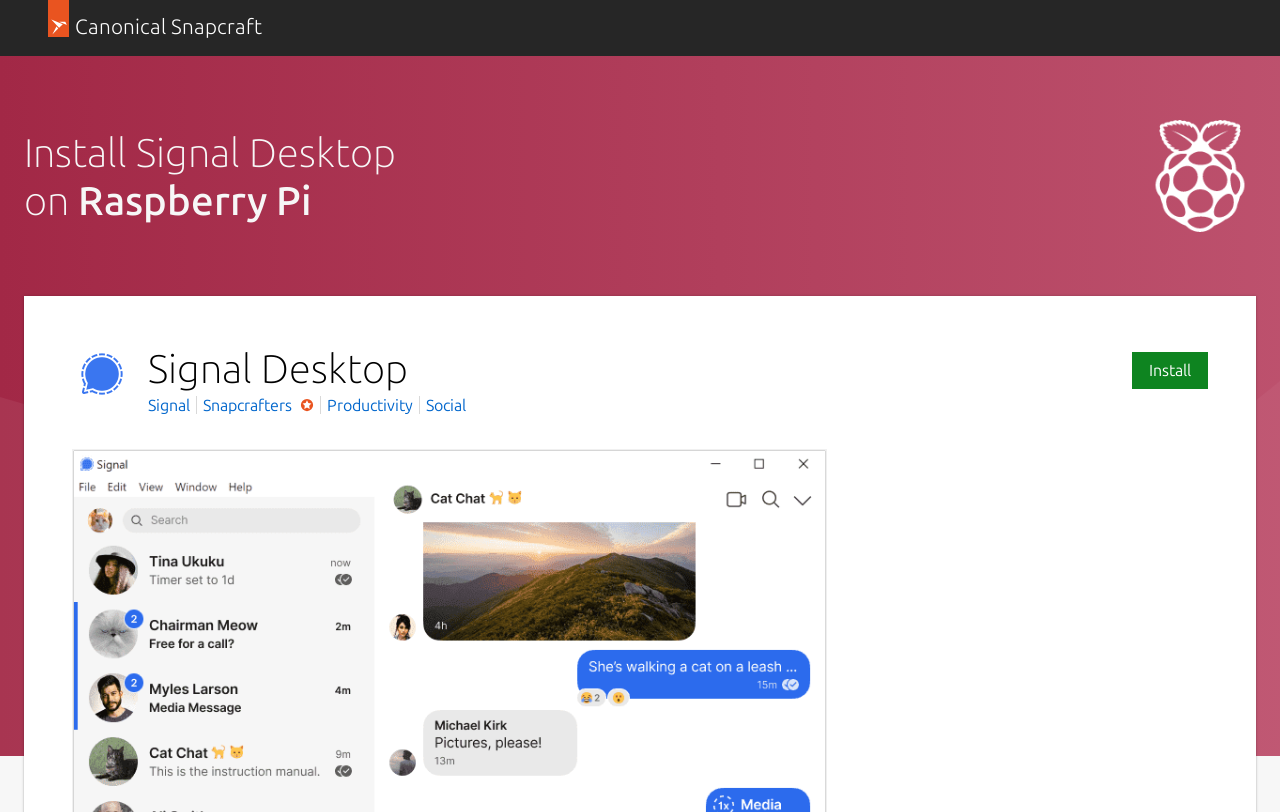What is the name of the private messenger?
Answer the question with a single word or phrase, referring to the image.

Signal